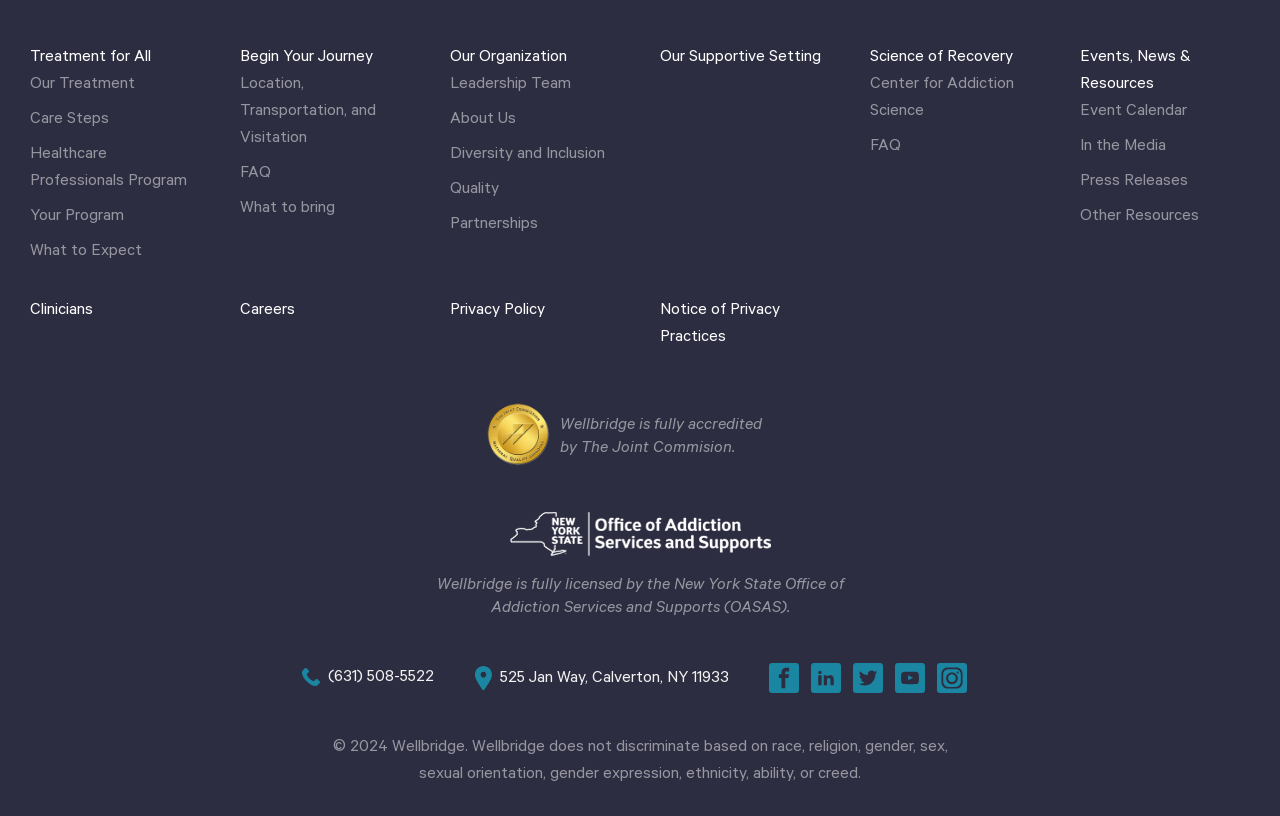Please analyze the image and give a detailed answer to the question:
What is the address of the organization?

I found the address by looking at the link on the webpage, specifically the link '525 Jan Way, Calverton, NY 11933' which is located near the bottom of the page.